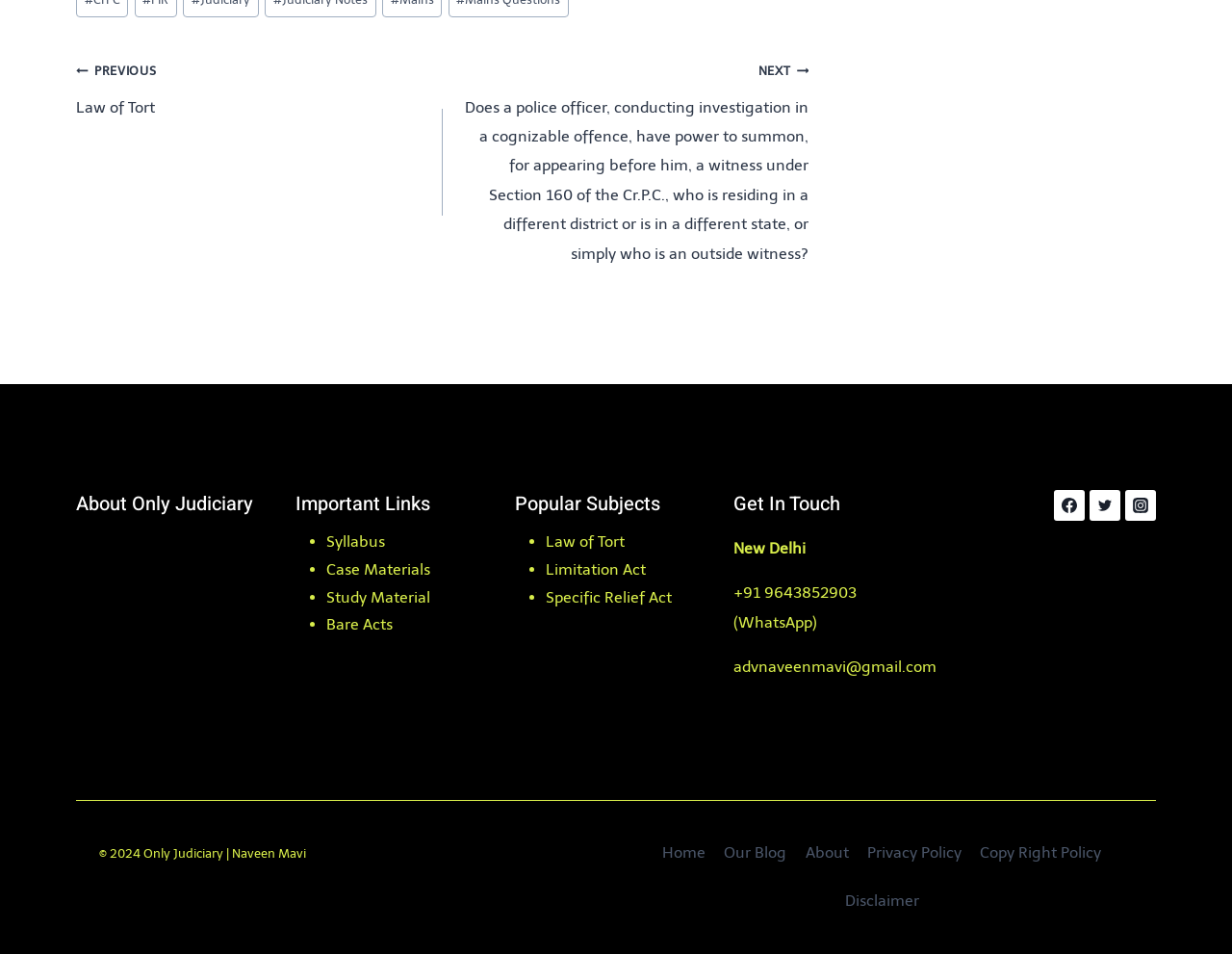Find the bounding box coordinates for the area you need to click to carry out the instruction: "go to previous post". The coordinates should be four float numbers between 0 and 1, indicated as [left, top, right, bottom].

[0.062, 0.059, 0.359, 0.128]